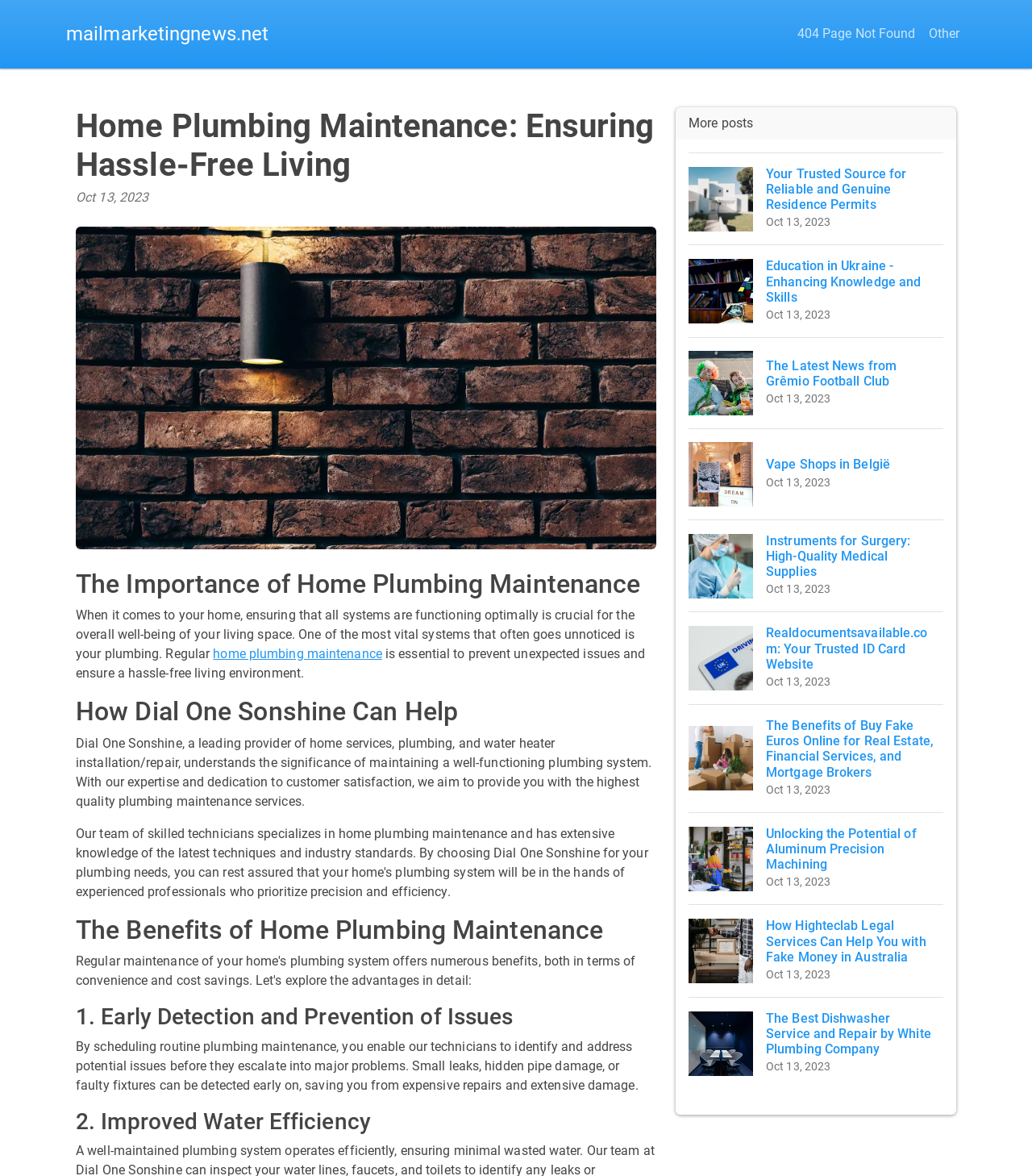Please identify the bounding box coordinates of where to click in order to follow the instruction: "View more posts".

[0.667, 0.098, 0.73, 0.111]